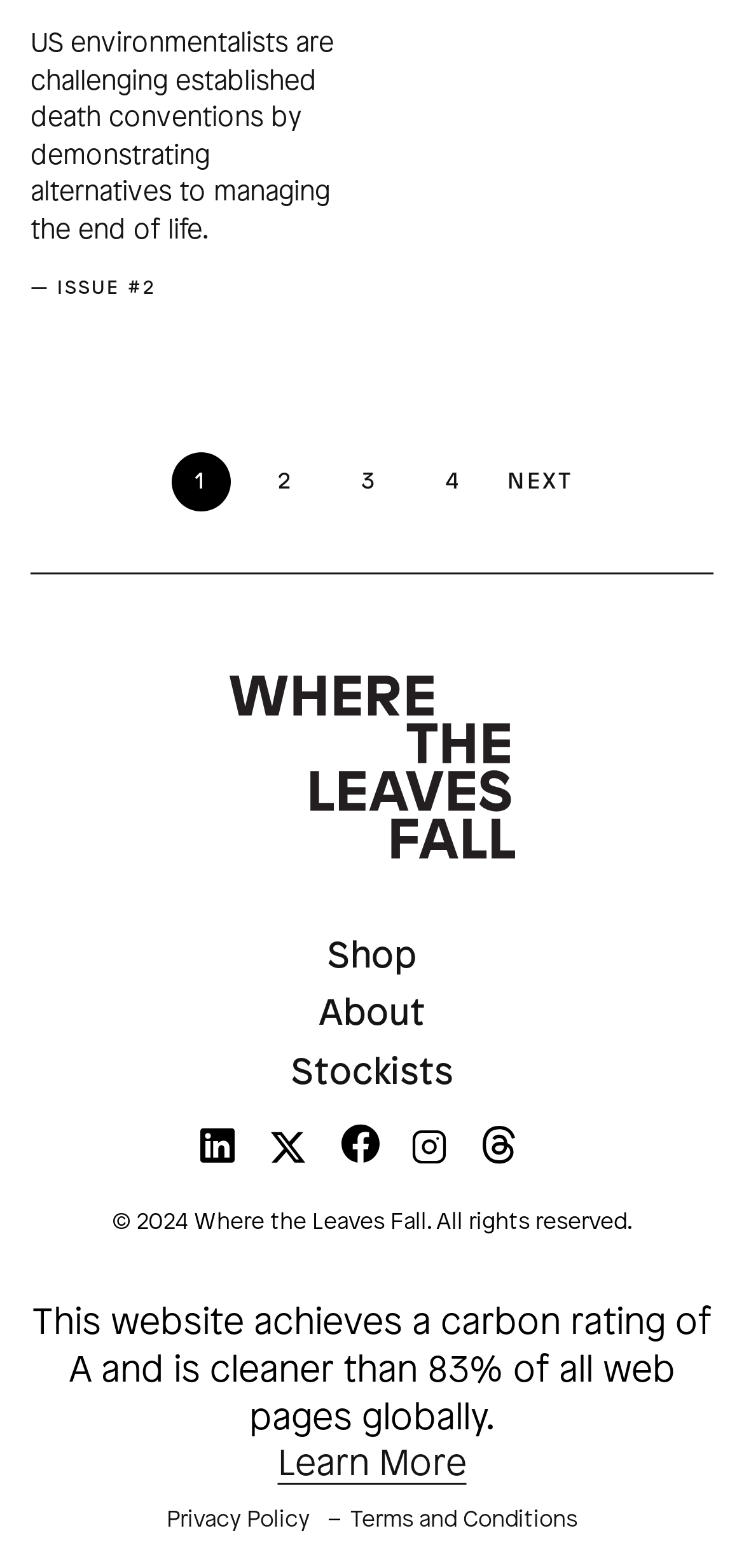Extract the bounding box coordinates for the UI element described by the text: "Learn More". The coordinates should be in the form of [left, top, right, bottom] with values between 0 and 1.

[0.373, 0.923, 0.627, 0.947]